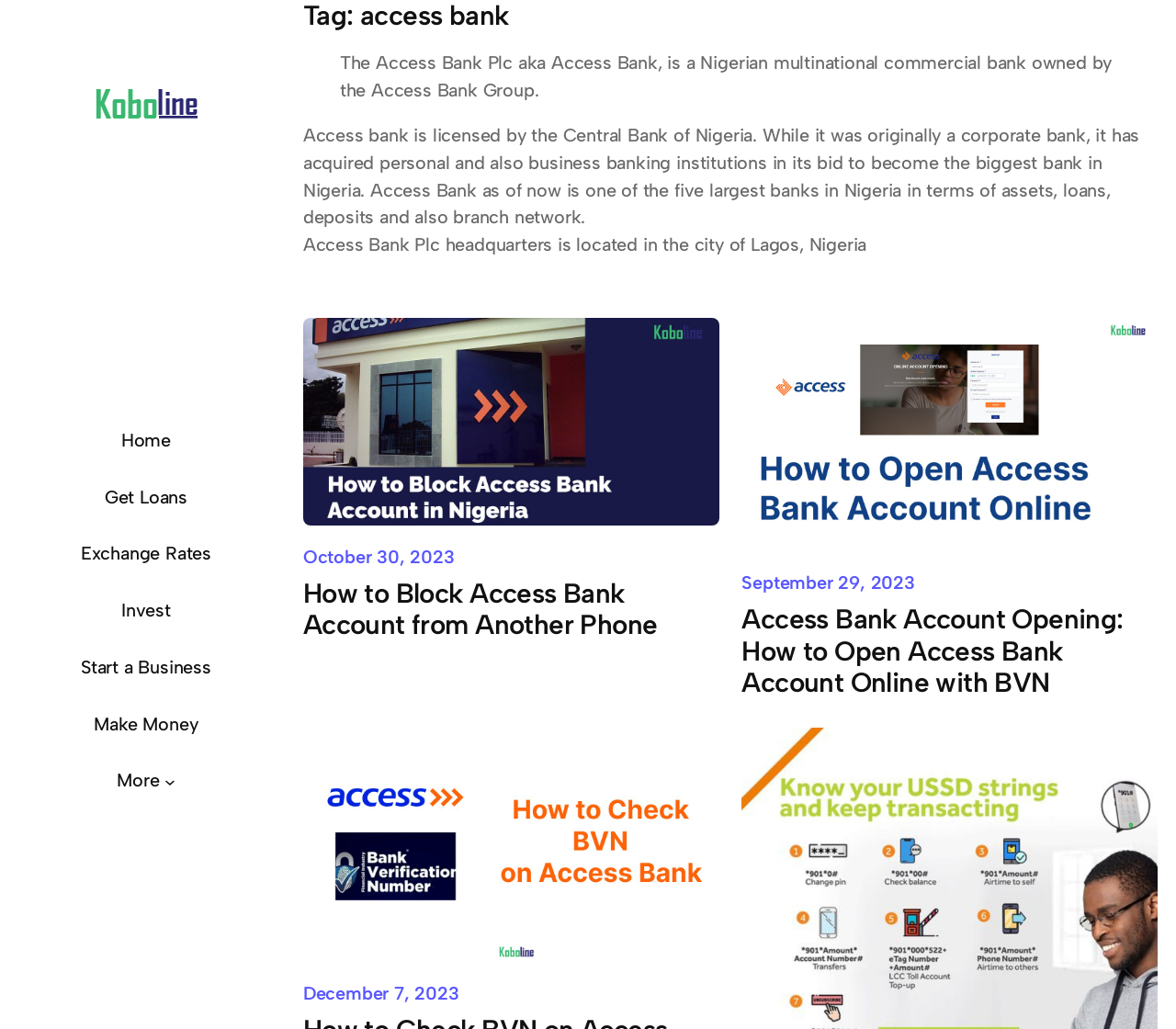Please locate the bounding box coordinates for the element that should be clicked to achieve the following instruction: "Click the How to Check BVN on Access Bank Online, via App & USSD Code link". Ensure the coordinates are given as four float numbers between 0 and 1, i.e., [left, top, right, bottom].

[0.258, 0.708, 0.611, 0.935]